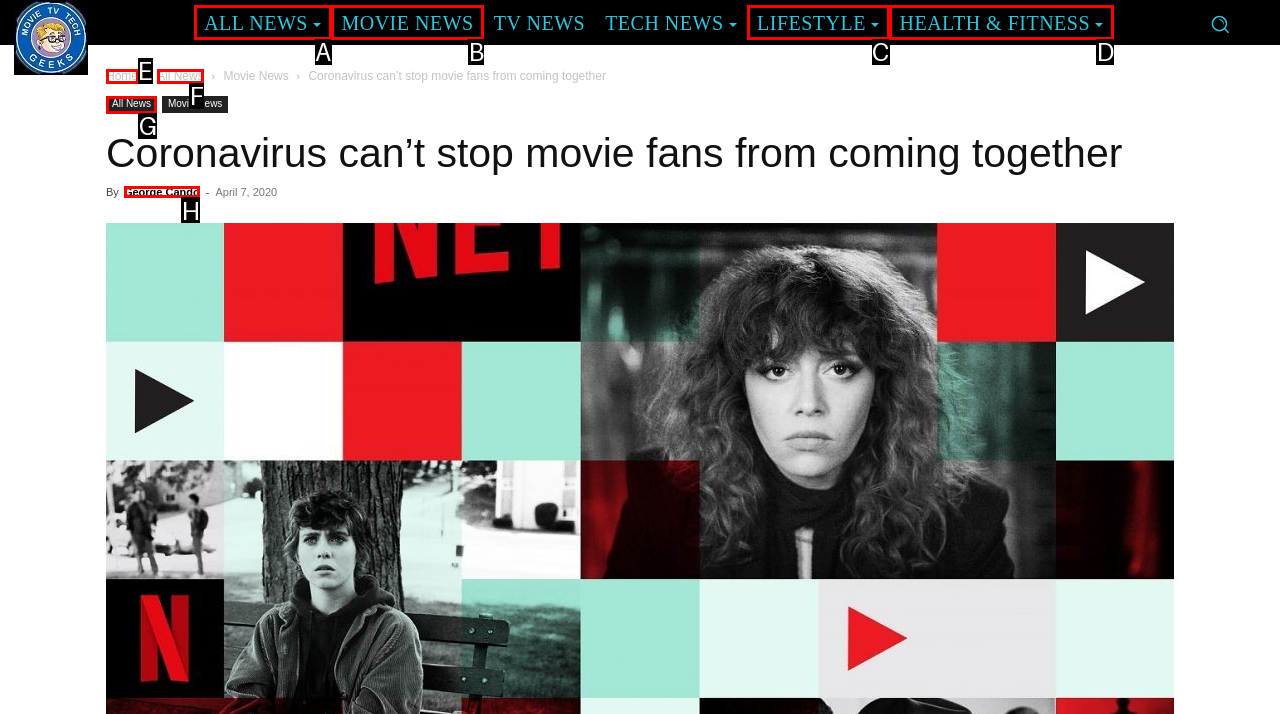Choose the letter of the option that needs to be clicked to perform the task: View article by George Cando. Answer with the letter.

H